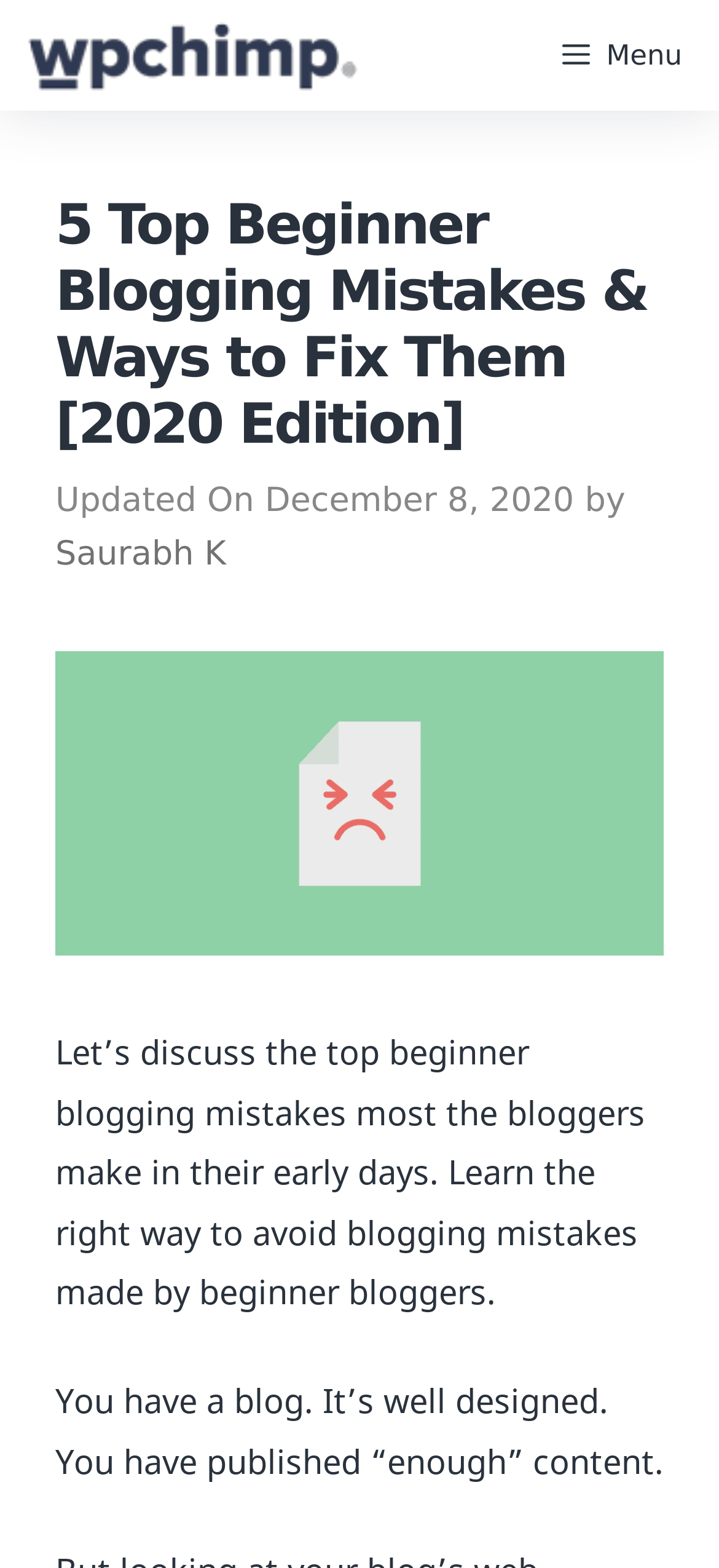What is the topic of the article?
Using the information from the image, answer the question thoroughly.

I found the topic of the article by looking at the image element in the header section, which has a description 'Beginner Blogging Mistakes', and also by reading the static text in the header section, which mentions 'top beginner blogging mistakes'.